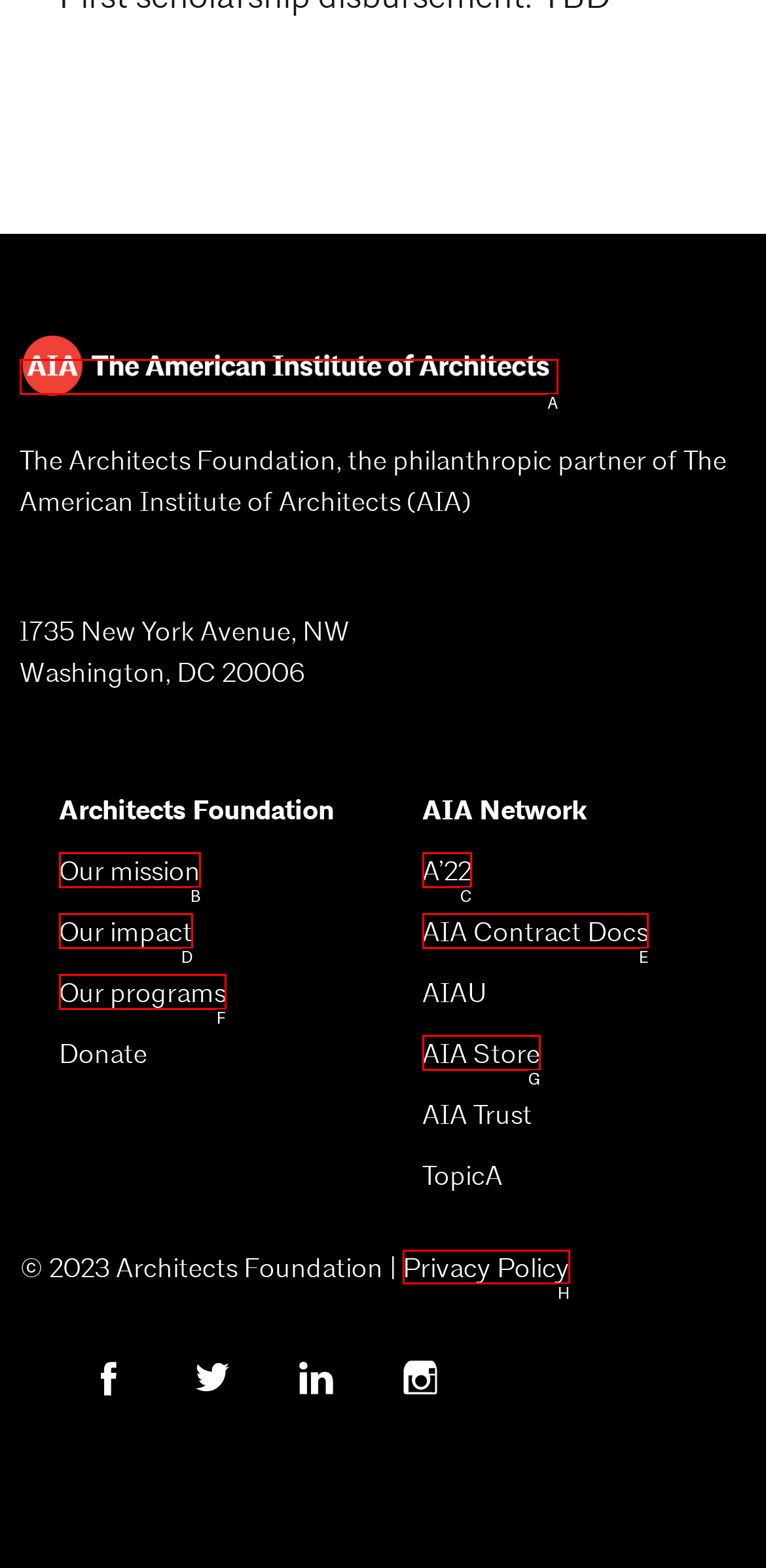Based on the task: Read the 'Privacy Policy', which UI element should be clicked? Answer with the letter that corresponds to the correct option from the choices given.

H